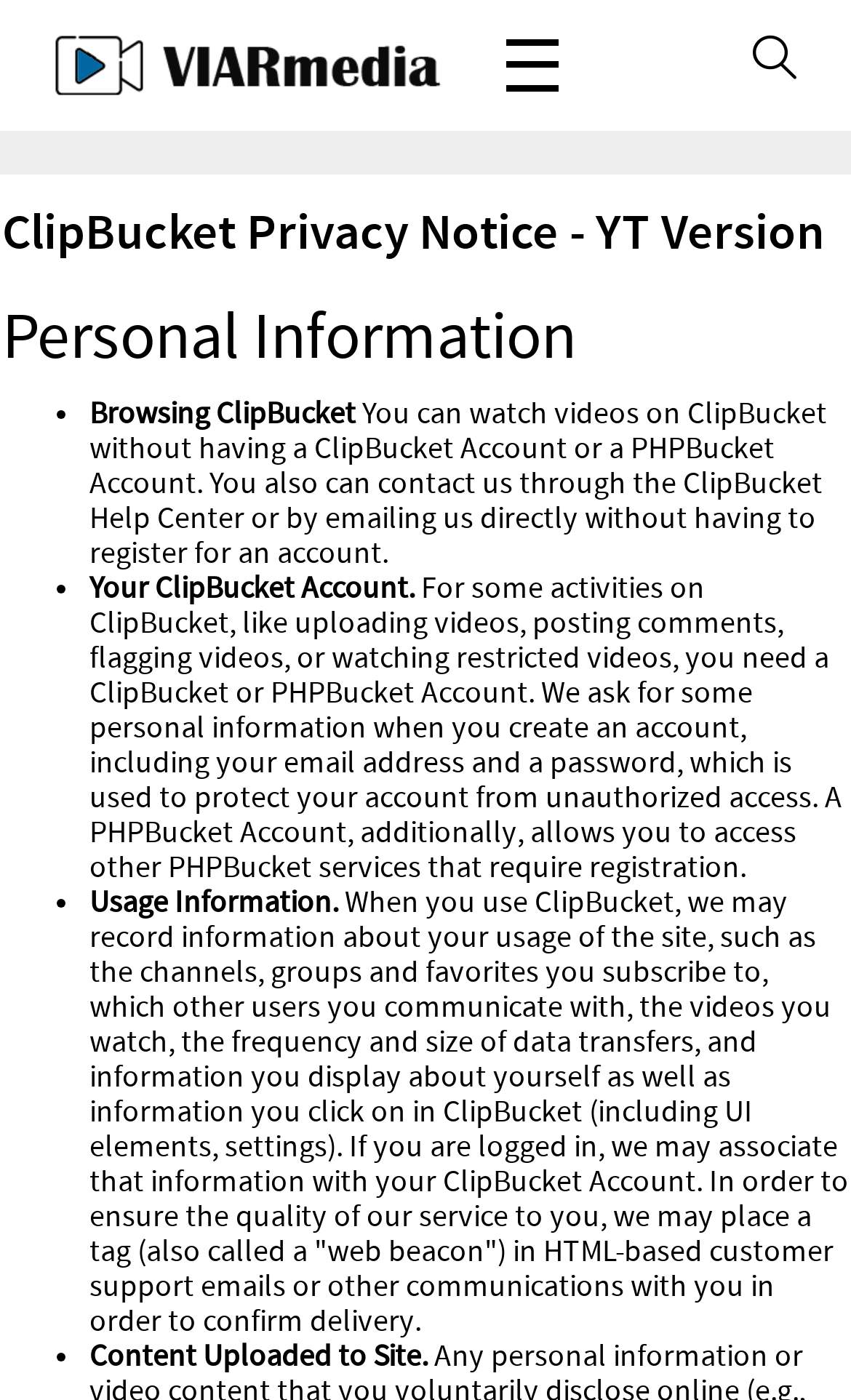Please analyze the image and provide a thorough answer to the question:
How can you contact ClipBucket?

The webpage states that you can contact us through the ClipBucket Help Center or by emailing us directly without having to register for an account.